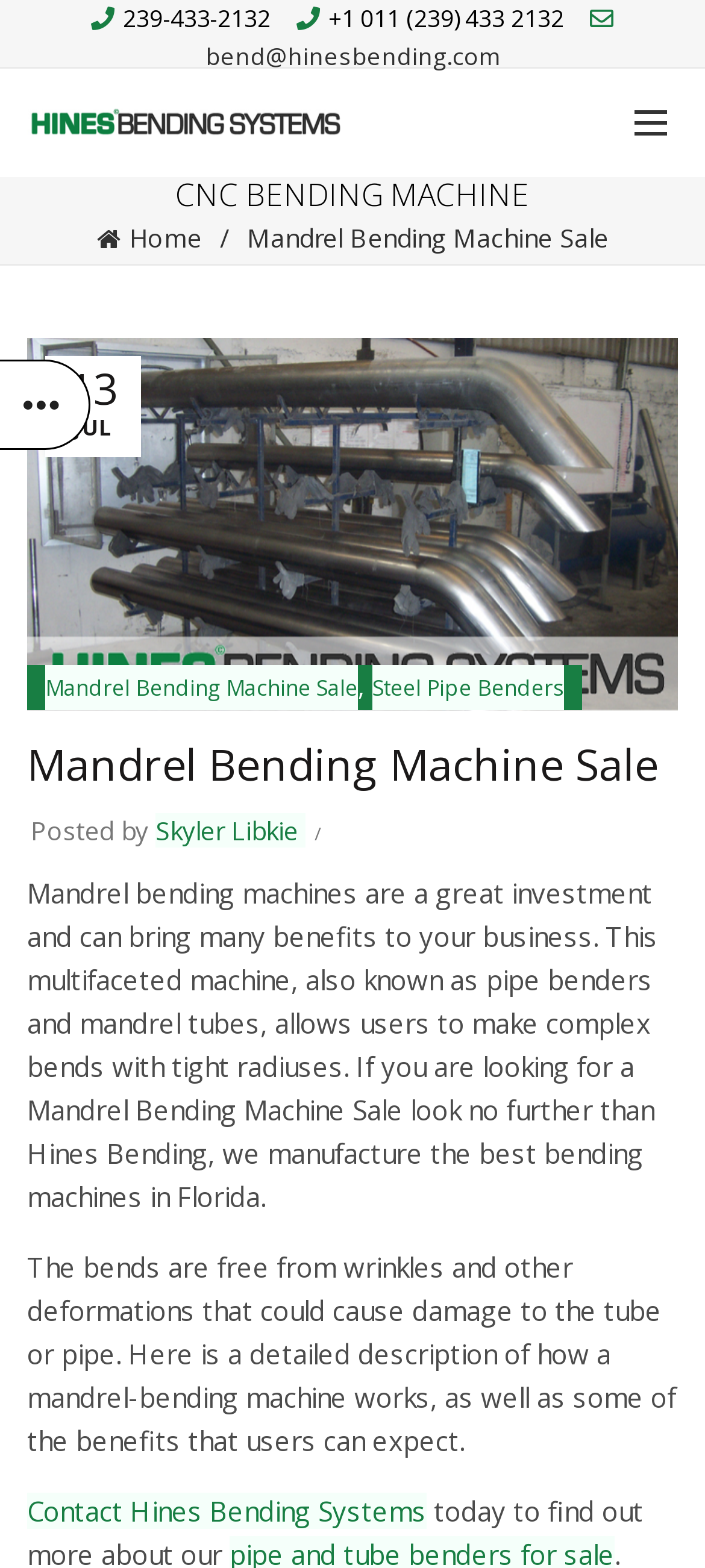Please identify the coordinates of the bounding box for the clickable region that will accomplish this instruction: "Call the phone number".

[0.127, 0.001, 0.409, 0.022]